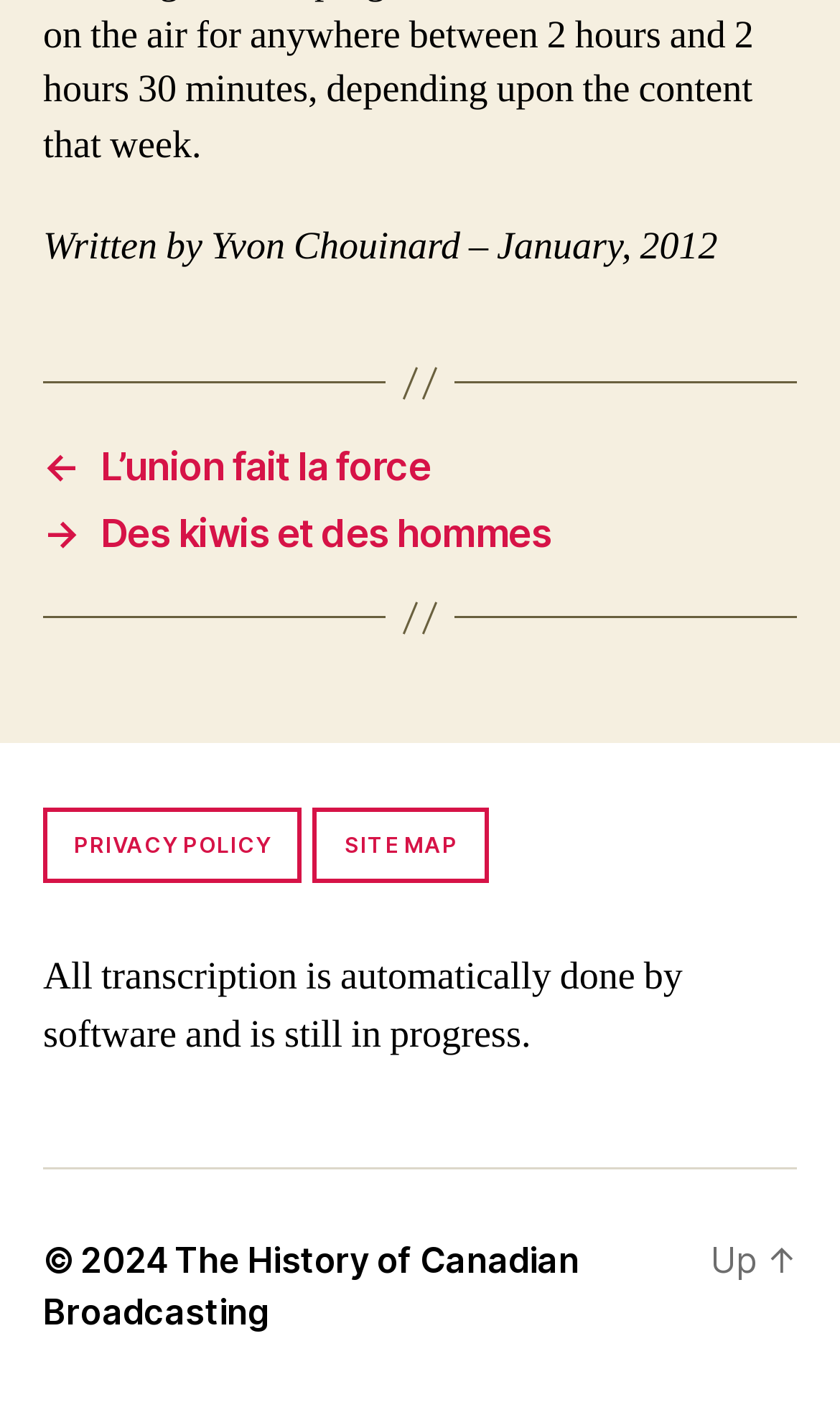Give the bounding box coordinates for this UI element: "swet@basw.co.uk". The coordinates should be four float numbers between 0 and 1, arranged as [left, top, right, bottom].

None